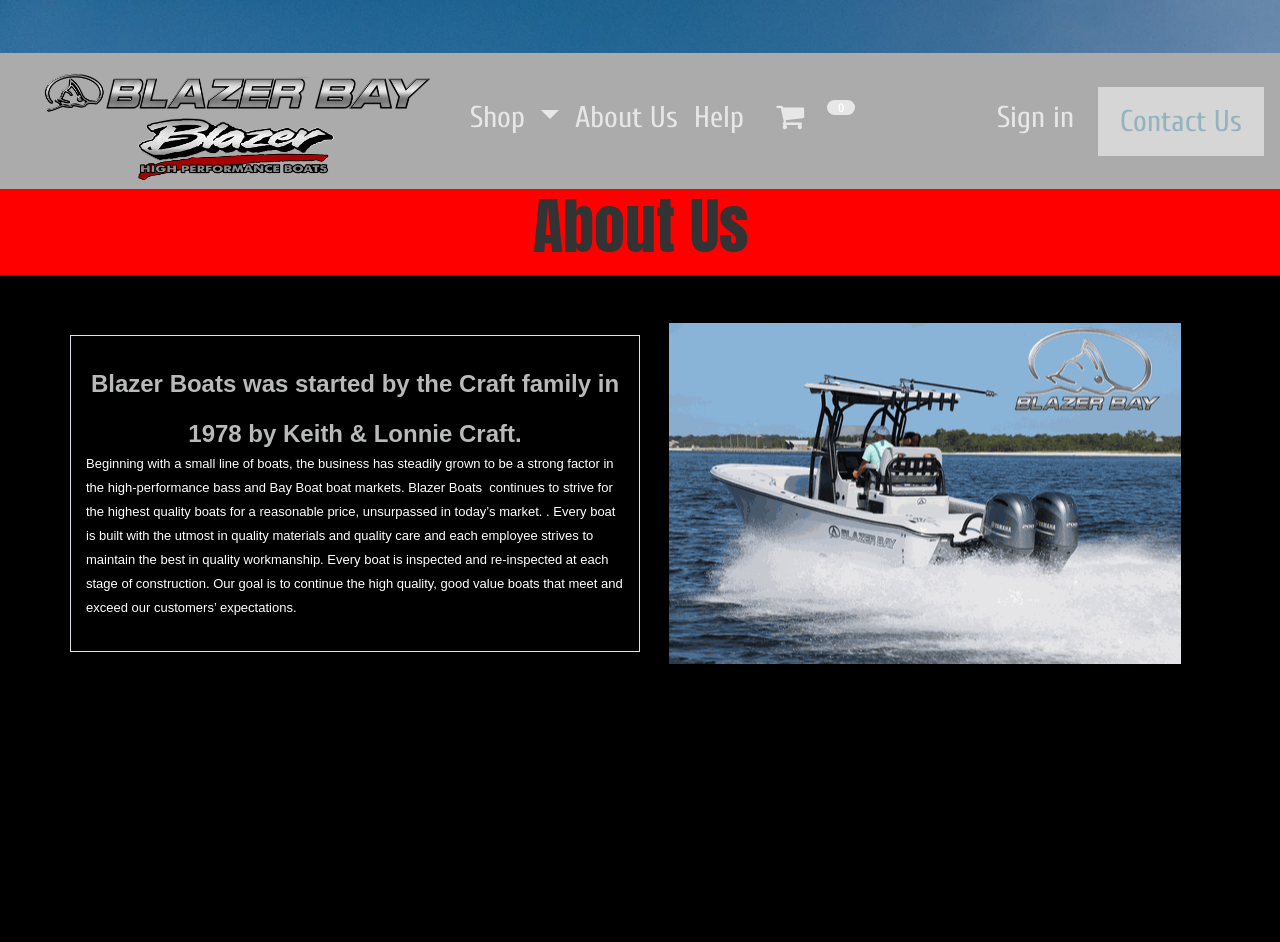Using the format (top-left x, top-left y, bottom-right x, bottom-right y), provide the bounding box coordinates for the described UI element. All values should be floating point numbers between 0 and 1: Shop

[0.361, 0.092, 0.443, 0.157]